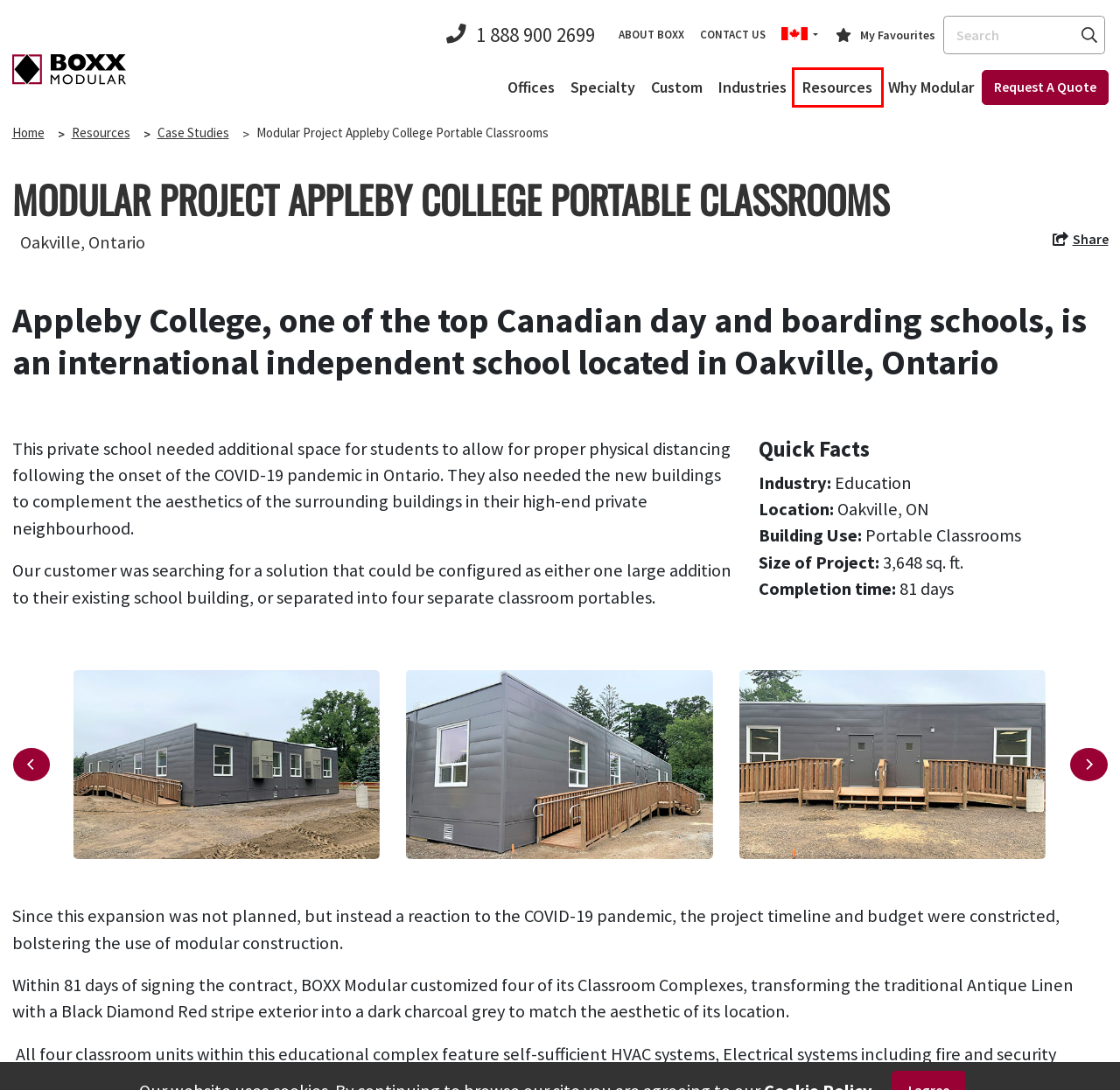You are provided with a screenshot of a webpage highlighting a UI element with a red bounding box. Choose the most suitable webpage description that matches the new page after clicking the element in the bounding box. Here are the candidates:
A. Why Our Modular Construction Company | BOXX Modular, Ottawa
B. Modular Industries | BOXX
C. Find Modular Office Buildings for Sale or Lease | BOXX
D. About | BOXX Modular
E. Custom Modular Buildings | BOXX Modular, Ottawa
F. Contact Us | Modular Buildings & Quotes | BOXX
G. Resources
H. My Favourites

G